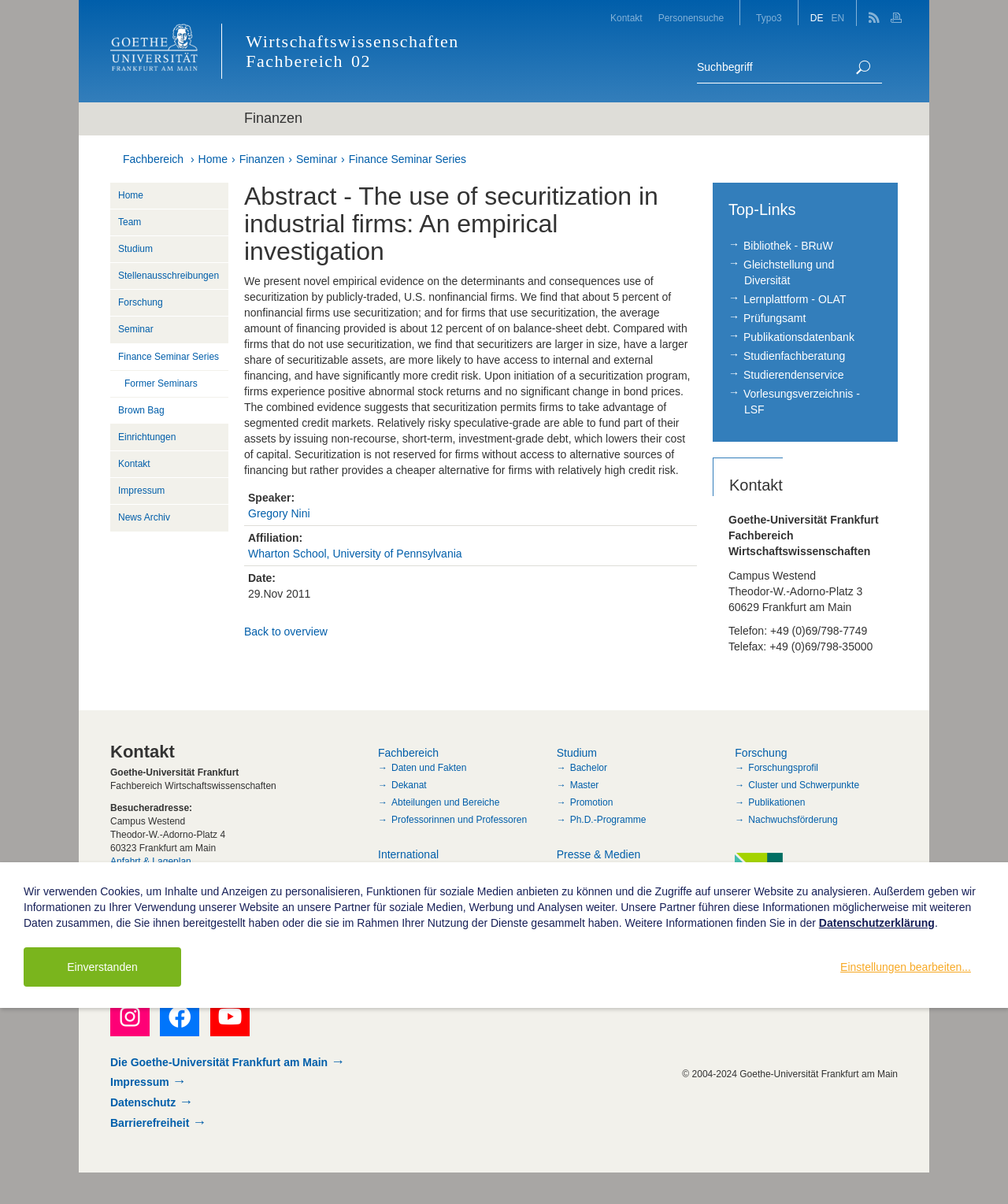Locate the bounding box coordinates of the element's region that should be clicked to carry out the following instruction: "Search for a term". The coordinates need to be four float numbers between 0 and 1, i.e., [left, top, right, bottom].

[0.691, 0.043, 0.838, 0.069]